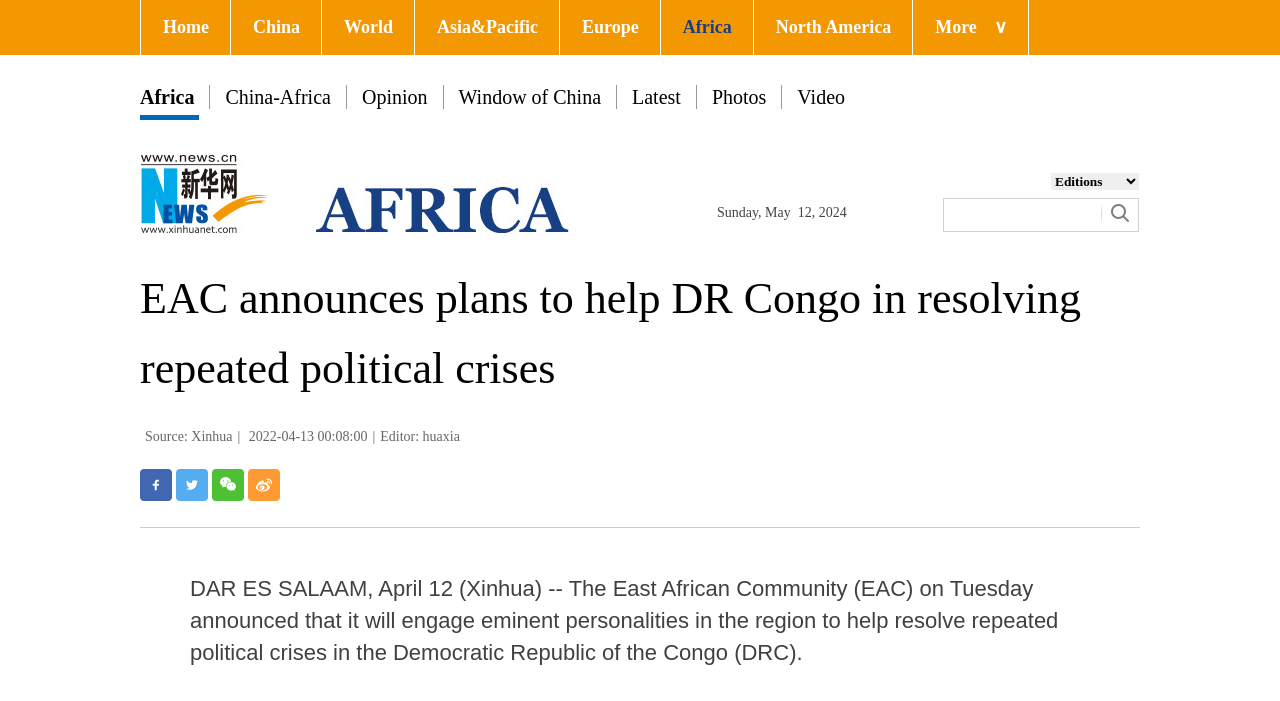How many social media sharing options are available?
Please answer the question as detailed as possible based on the image.

I counted the social media sharing options, which are '分享到Facebook', '分享到Twitter', '分享到微信', and '分享到新浪微博', totaling 4 options.